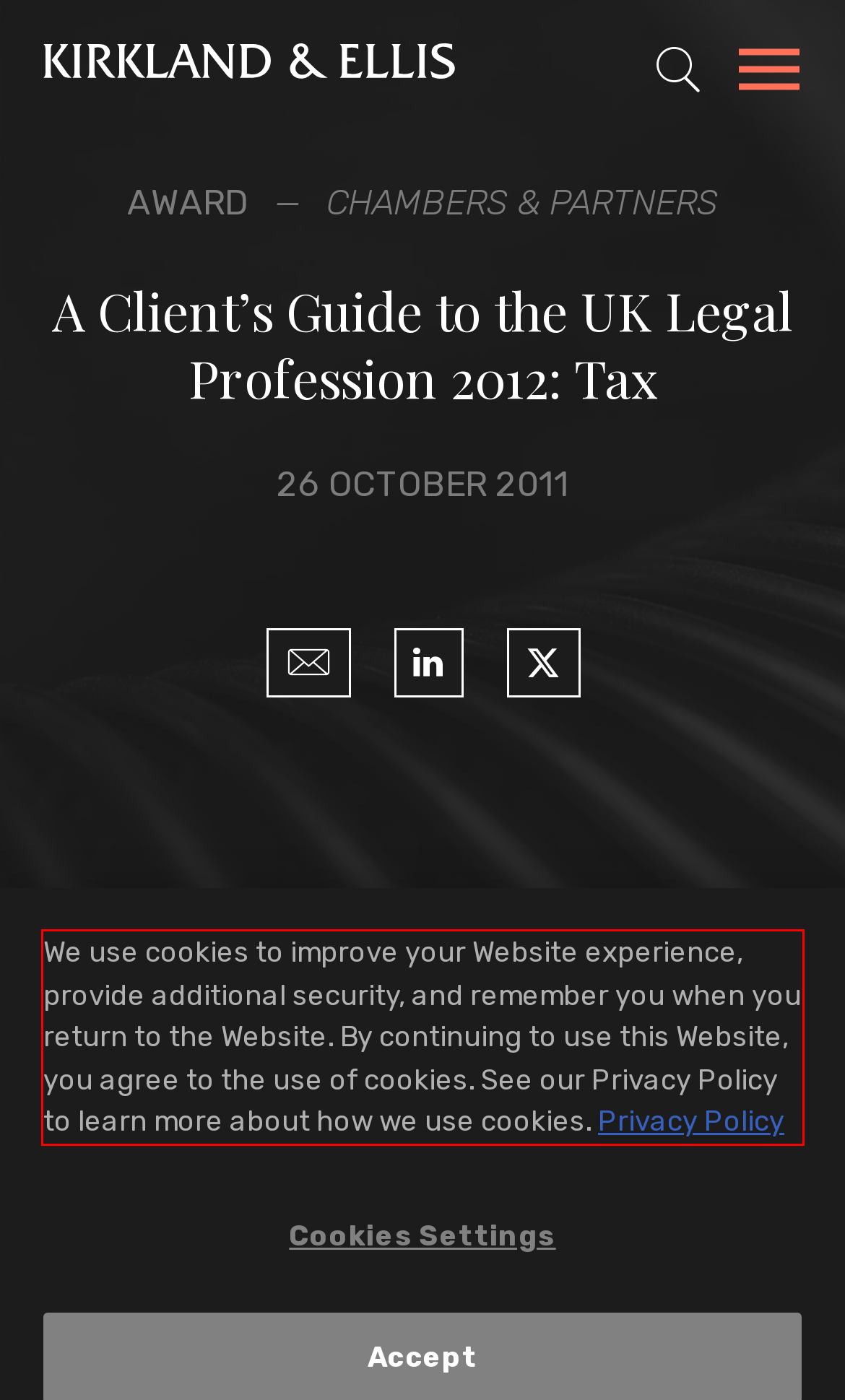With the given screenshot of a webpage, locate the red rectangle bounding box and extract the text content using OCR.

We use cookies to improve your Website experience, provide additional security, and remember you when you return to the Website. By continuing to use this Website, you agree to the use of cookies. See our Privacy Policy to learn more about how we use cookies. Privacy Policy